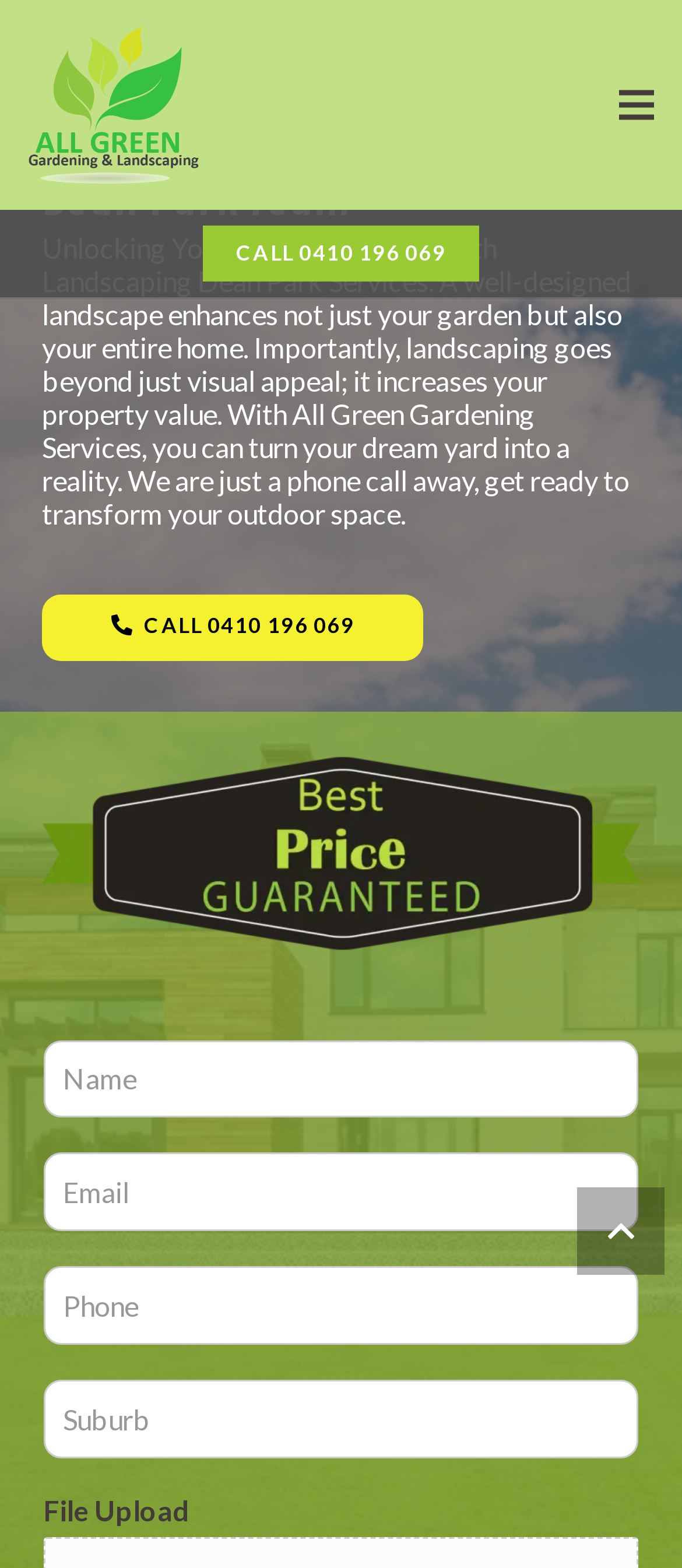What type of services does the company provide?
With the help of the image, please provide a detailed response to the question.

The webpage mentions 'Landscaping Dean Park Services' and 'Unlocking Your Home’s Potential with Landscaping Dean Park Services', indicating that the company provides landscaping services. Additionally, the image description mentions 'gardener Sydney and gardener near you', further supporting this conclusion.